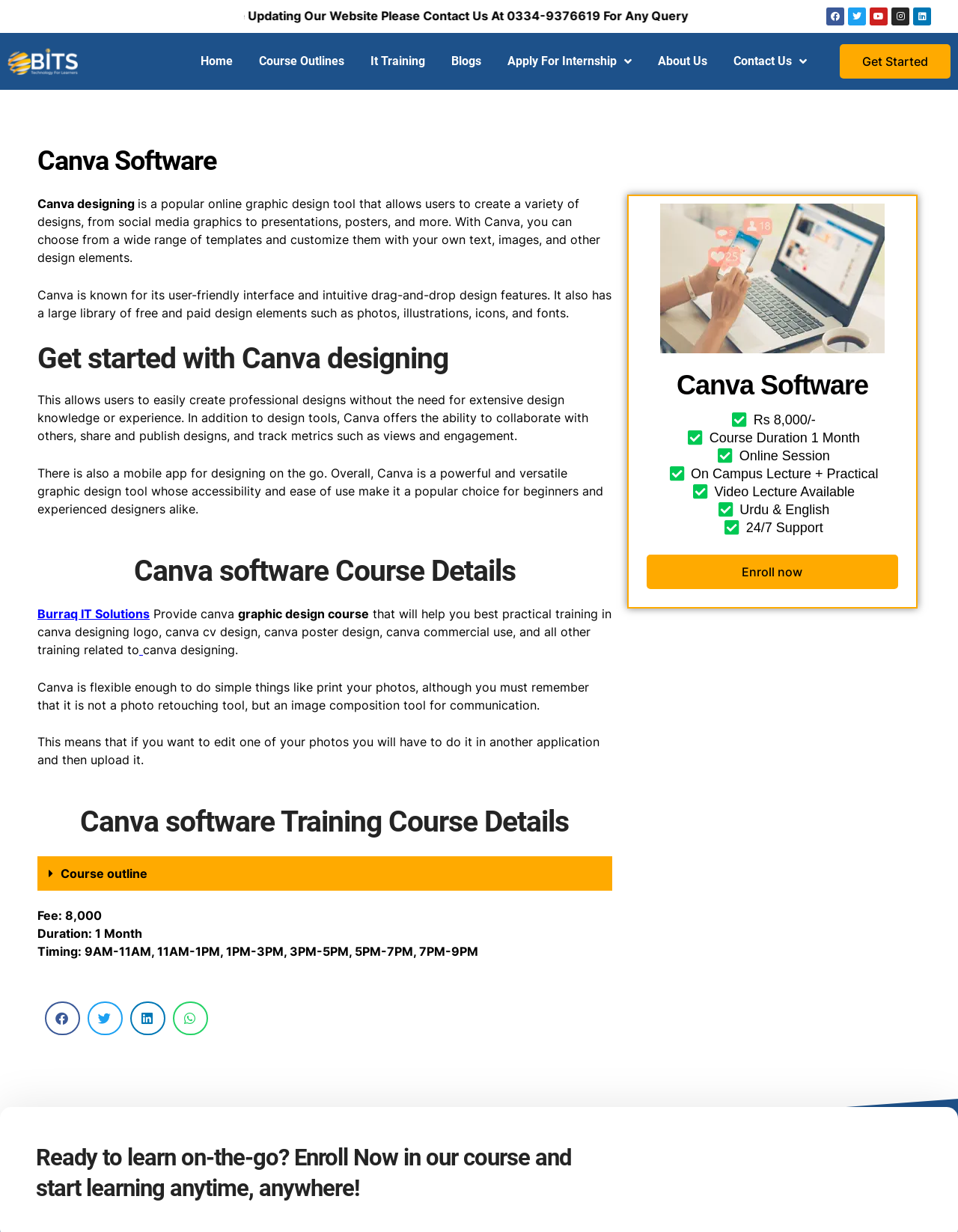What is the timing of the course?
Refer to the image and provide a thorough answer to the question.

The timing of the course is mentioned in the webpage, specifically in the section 'Canva software Training Course Details', where it is stated that the 'Timing' is '9AM-11AM, 11AM-1PM, 1PM-3PM, 3PM-5PM, 5PM-7PM, 7PM-9PM'.